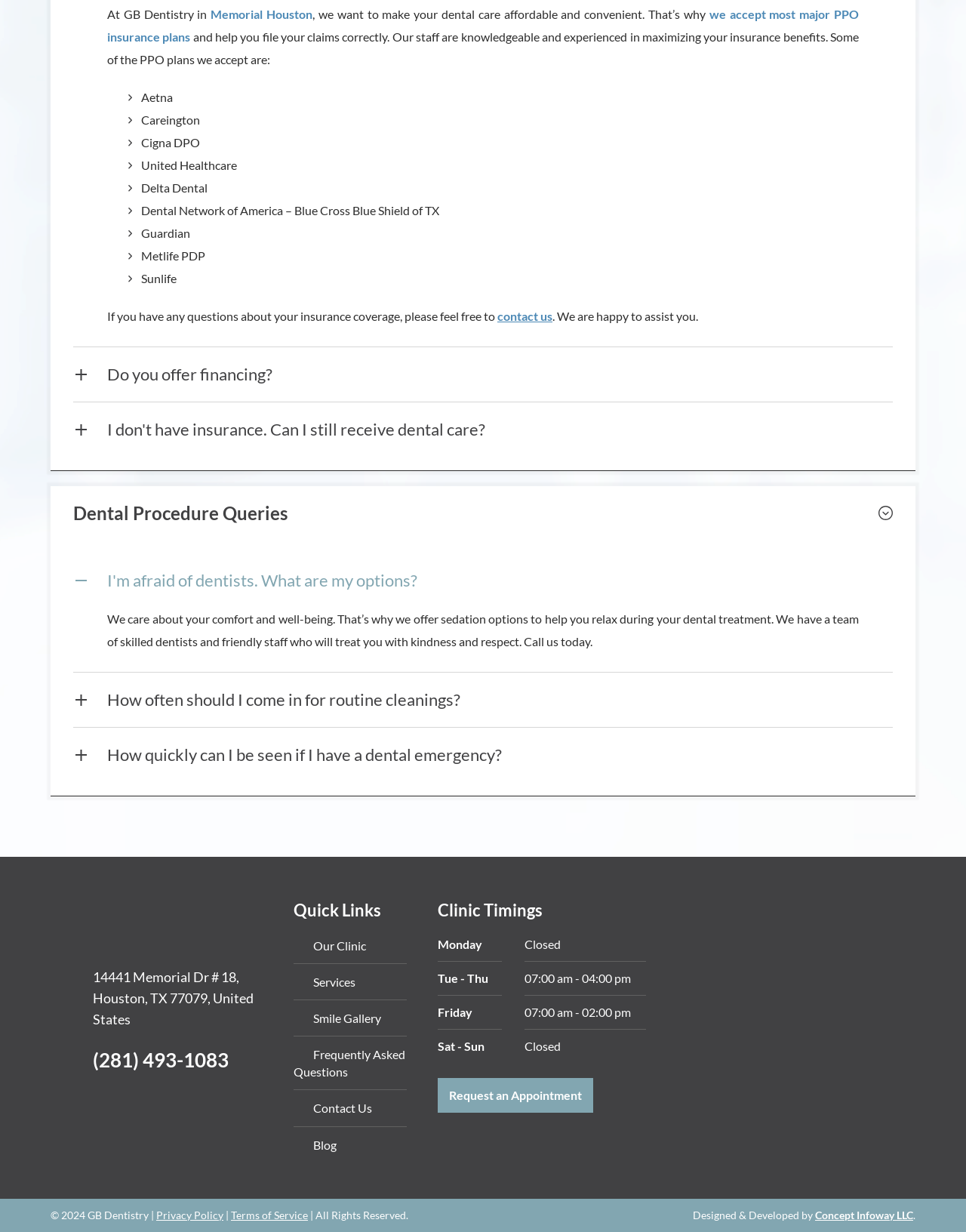Locate the bounding box coordinates of the region to be clicked to comply with the following instruction: "Click the 'I don't have insurance. Can I still receive dental care?' button". The coordinates must be four float numbers between 0 and 1, in the form [left, top, right, bottom].

[0.076, 0.327, 0.924, 0.371]